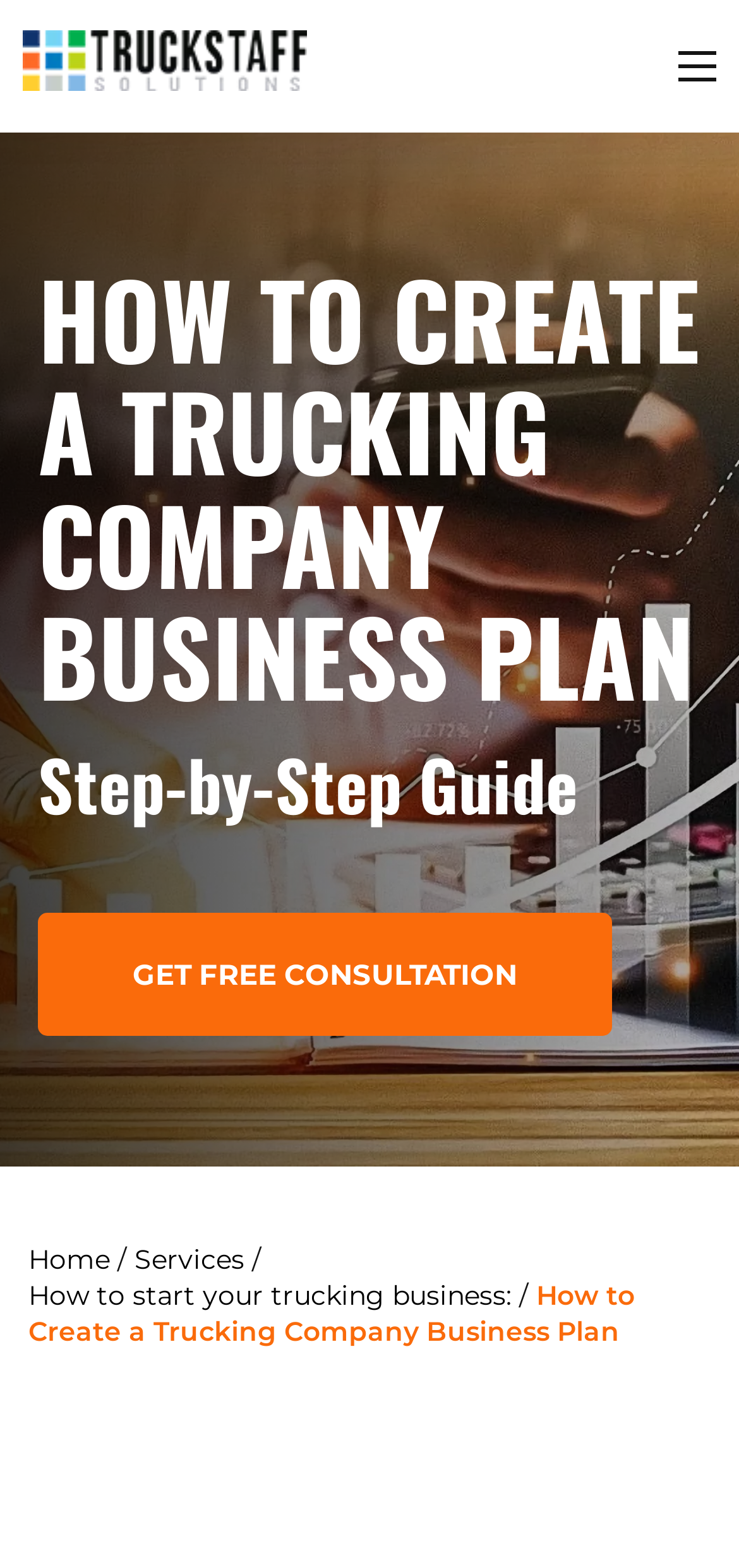Locate the UI element that matches the description Get free consultation in the webpage screenshot. Return the bounding box coordinates in the format (top-left x, top-left y, bottom-right x, bottom-right y), with values ranging from 0 to 1.

[0.051, 0.582, 0.828, 0.661]